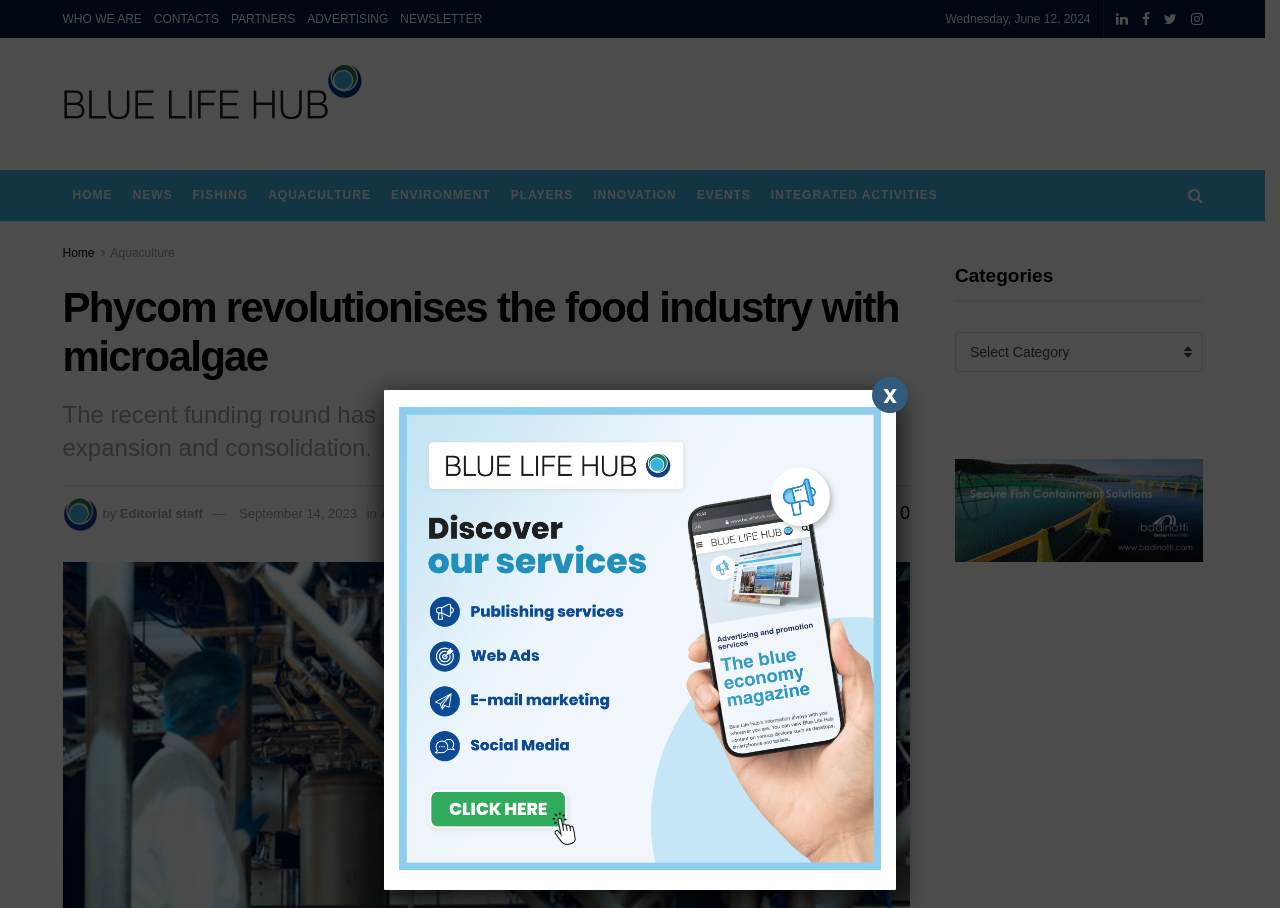Identify the bounding box coordinates of the element to click to follow this instruction: 'Read the latest news'. Ensure the coordinates are four float values between 0 and 1, provided as [left, top, right, bottom].

[0.537, 0.187, 0.594, 0.243]